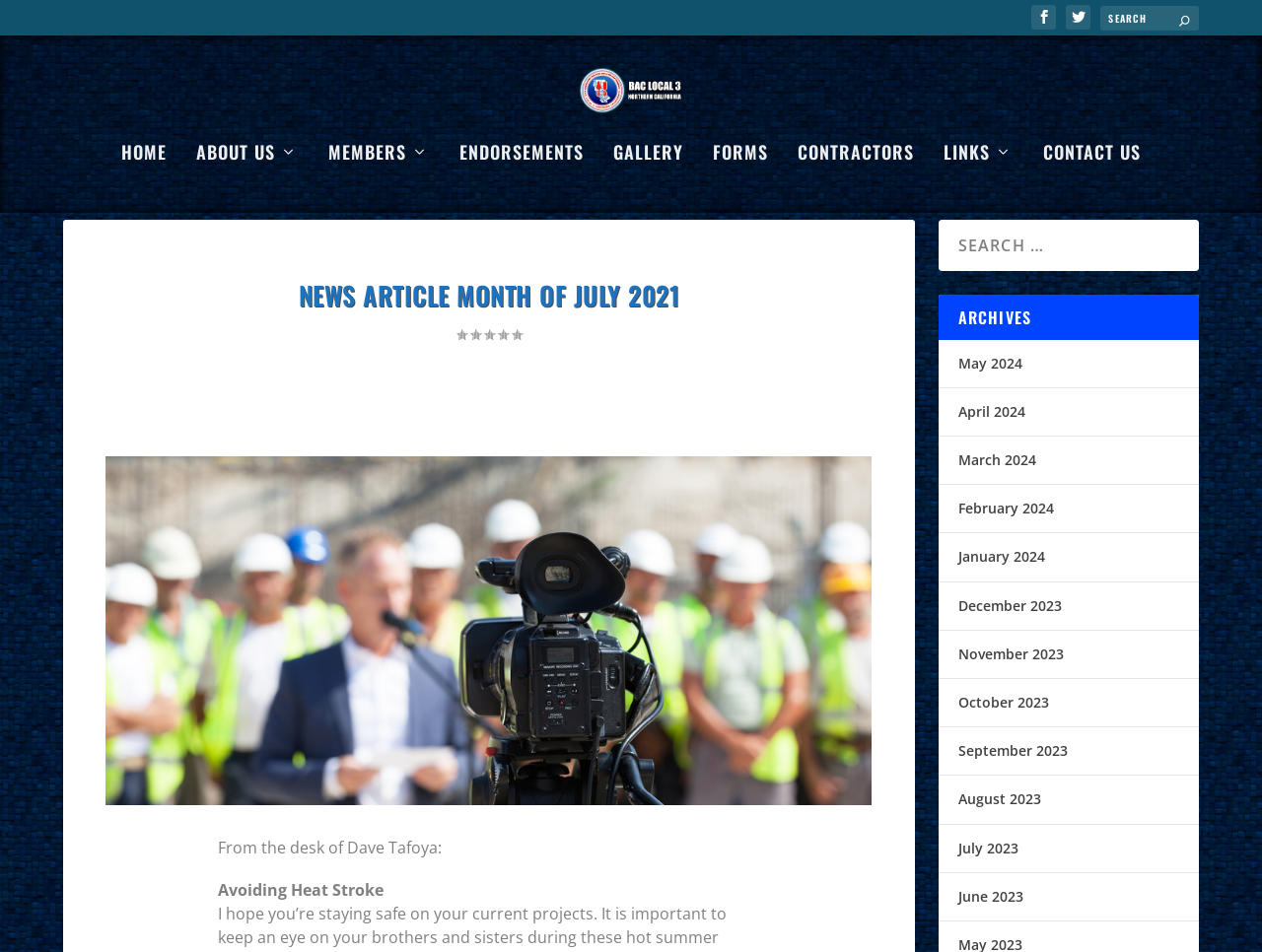Predict the bounding box coordinates for the UI element described as: "name="s" placeholder="Search" title="Search for:"". The coordinates should be four float numbers between 0 and 1, presented as [left, top, right, bottom].

[0.872, 0.006, 0.95, 0.032]